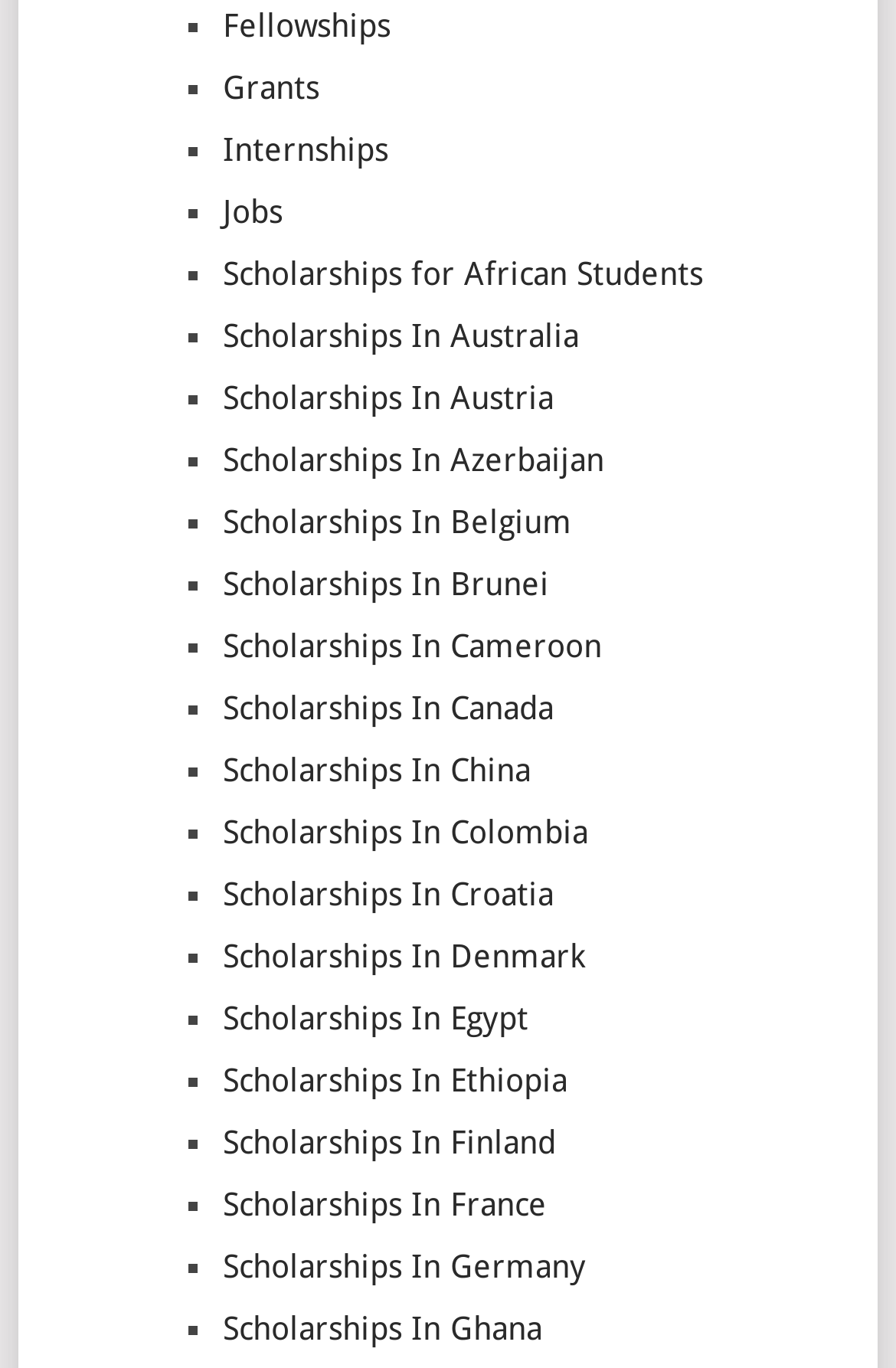What is the scholarship category listed below 'Grants'?
Refer to the image and give a detailed answer to the query.

The link 'Grants' is the second link on the webpage, and the link below it is 'Internships', which is the scholarship category listed below 'Grants'.